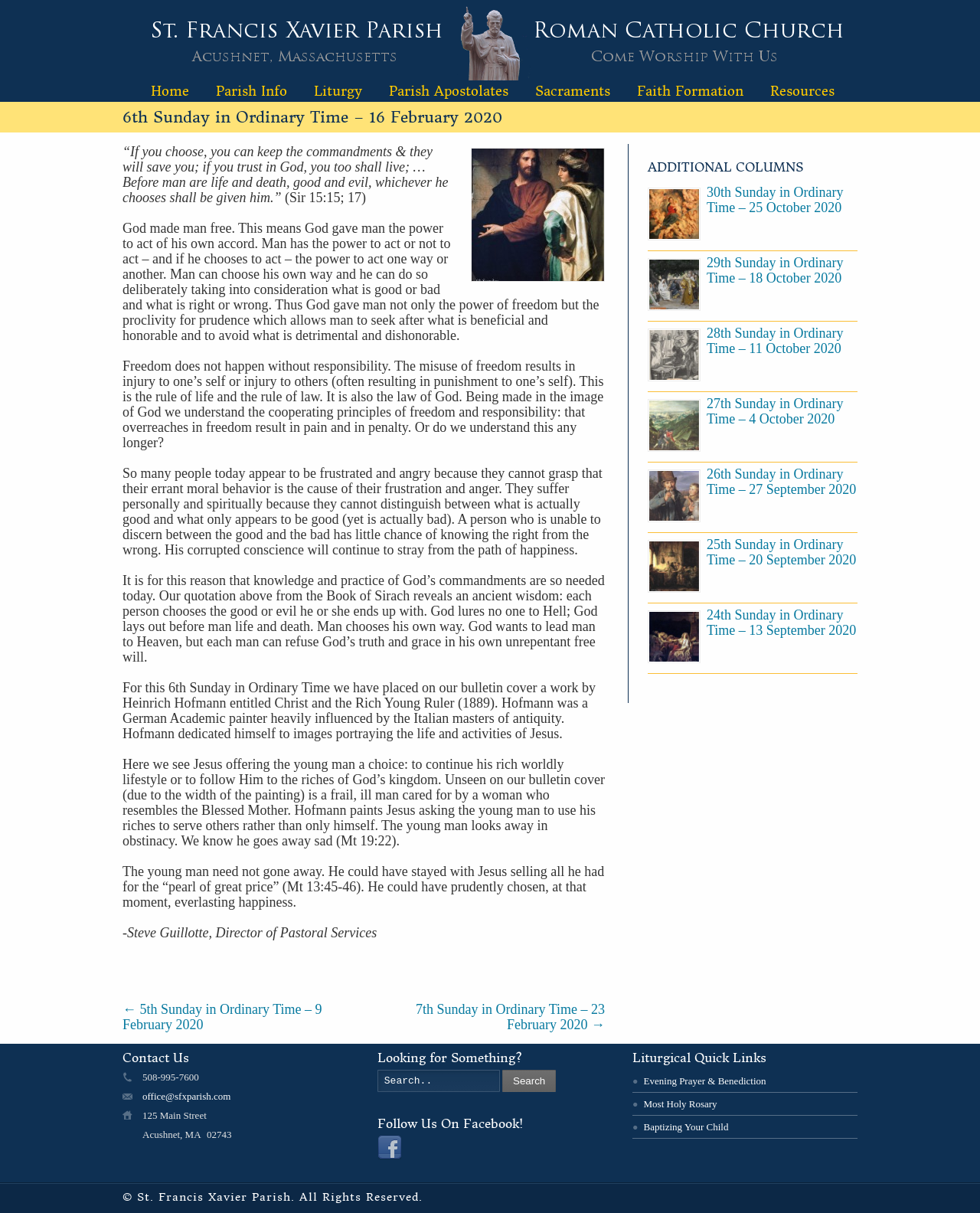Can you determine the bounding box coordinates of the area that needs to be clicked to fulfill the following instruction: "Contact Us"?

[0.125, 0.867, 0.355, 0.877]